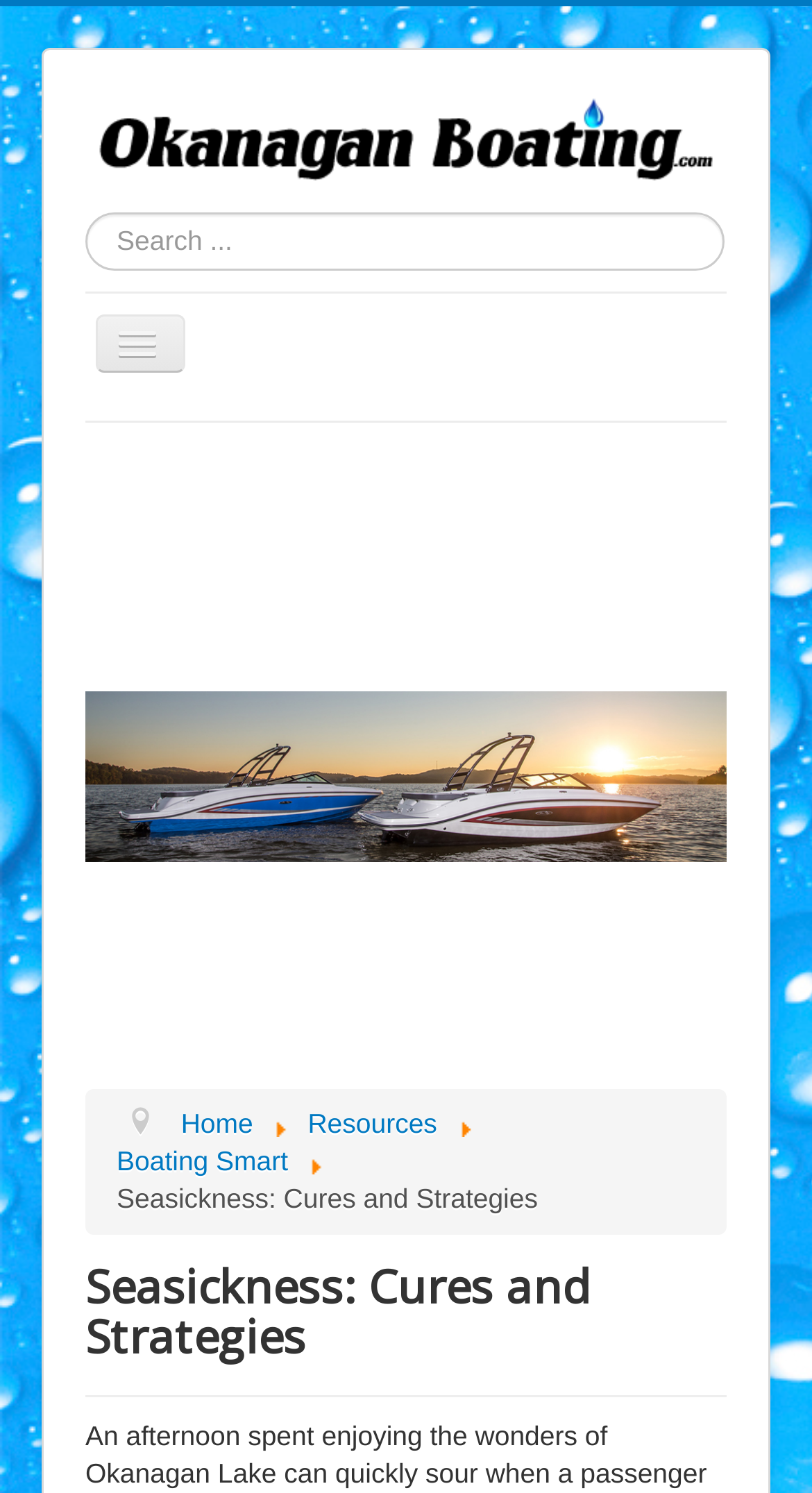Given the description "Boating Smart", provide the bounding box coordinates of the corresponding UI element.

[0.144, 0.768, 0.355, 0.789]